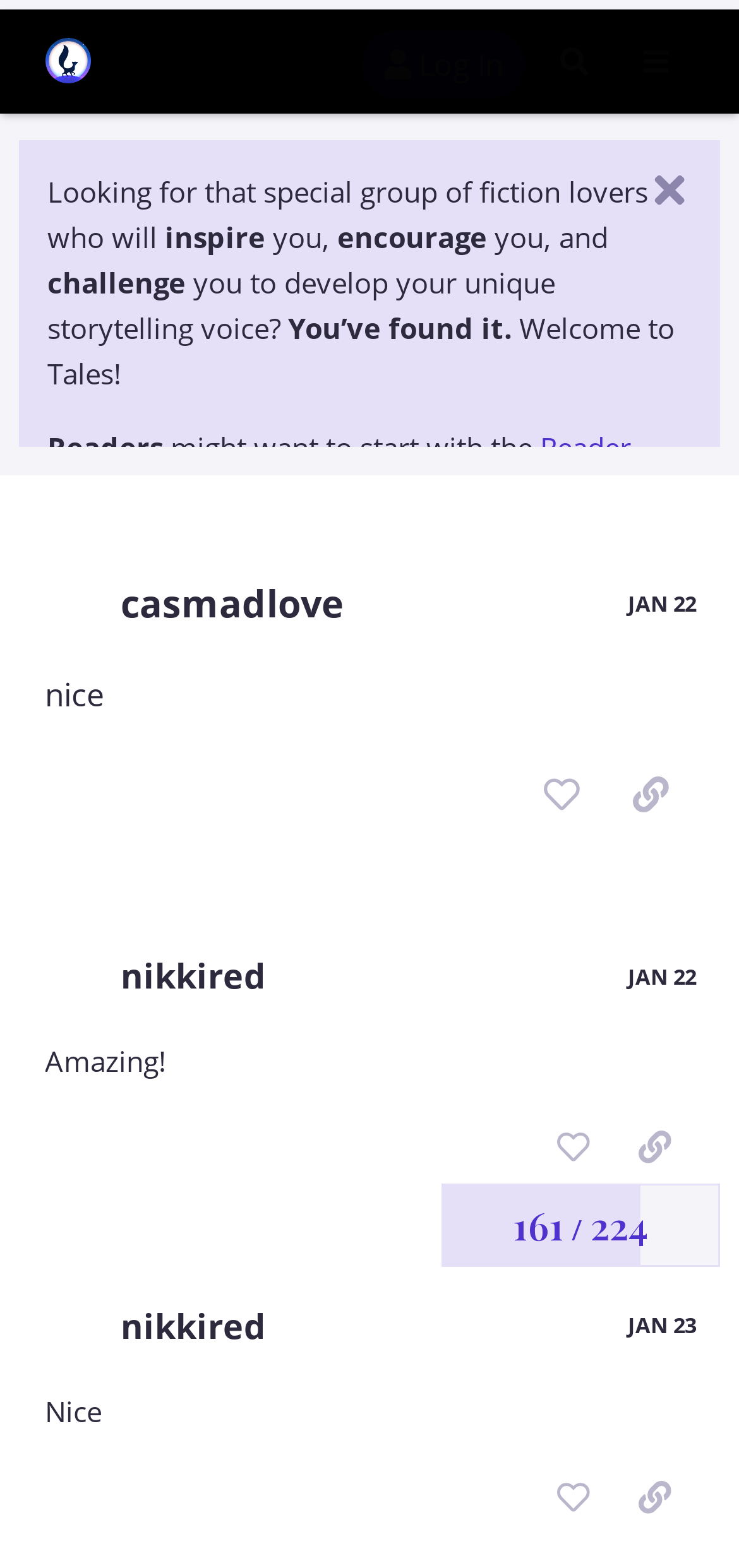What is the content of the first post?
Can you provide a detailed and comprehensive answer to the question?

I looked at the StaticText elements within the first post region and found the content to be 'nice story'.